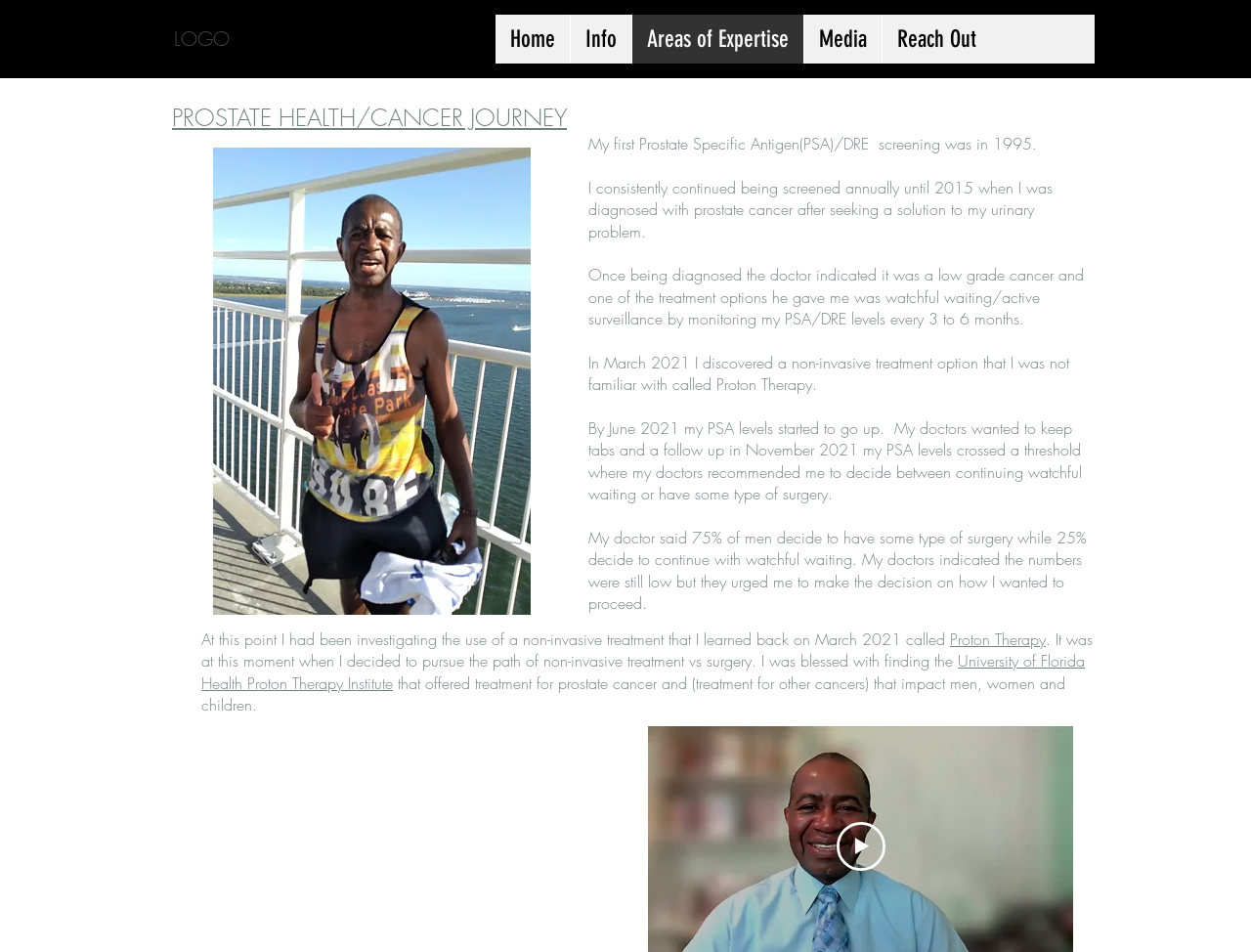For the element described, predict the bounding box coordinates as (top-left x, top-left y, bottom-right x, bottom-right y). All values should be between 0 and 1. Element description: Reach Out

[0.705, 0.015, 0.792, 0.067]